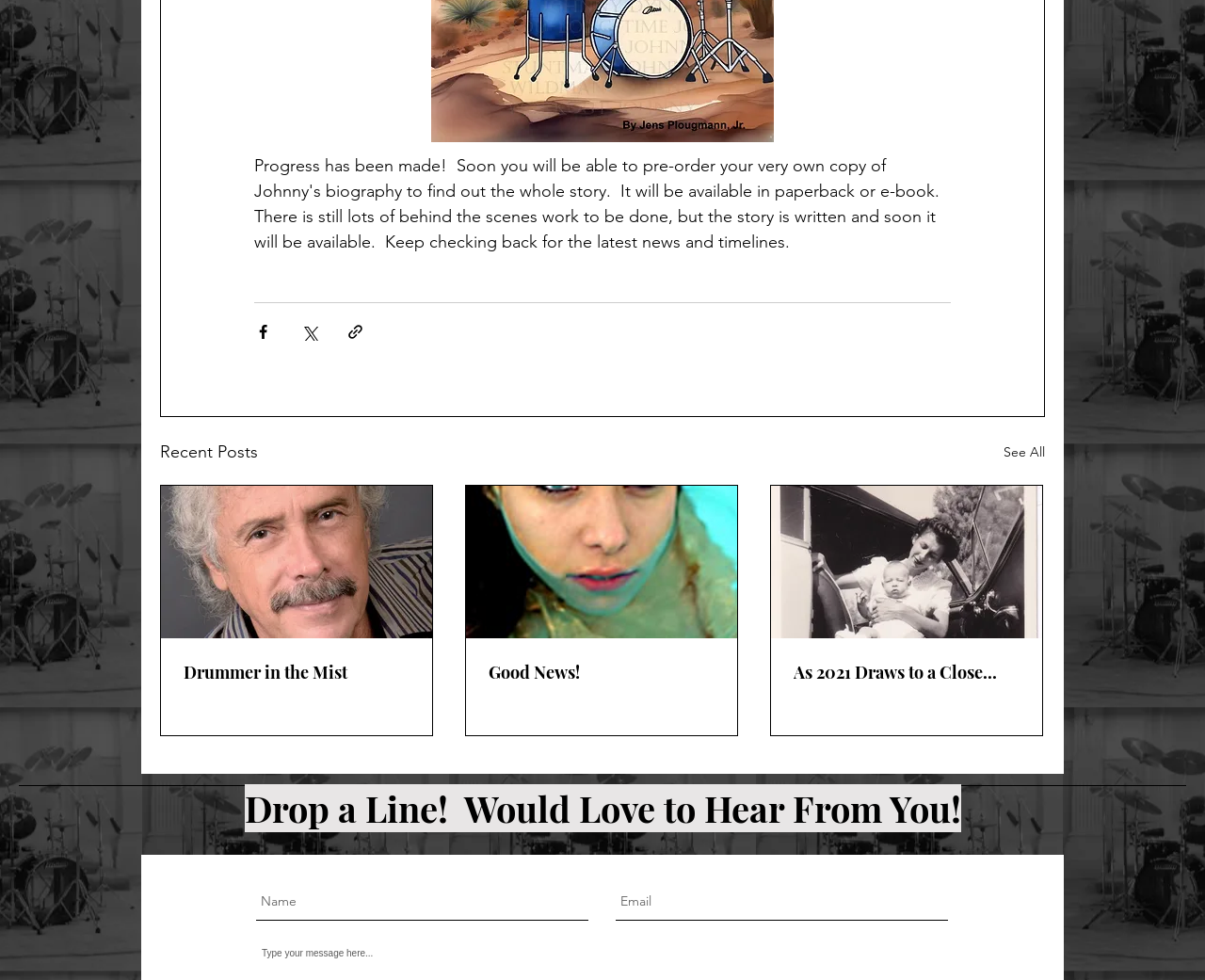What is the purpose of the buttons at the top?
Based on the image, answer the question with a single word or brief phrase.

Share posts